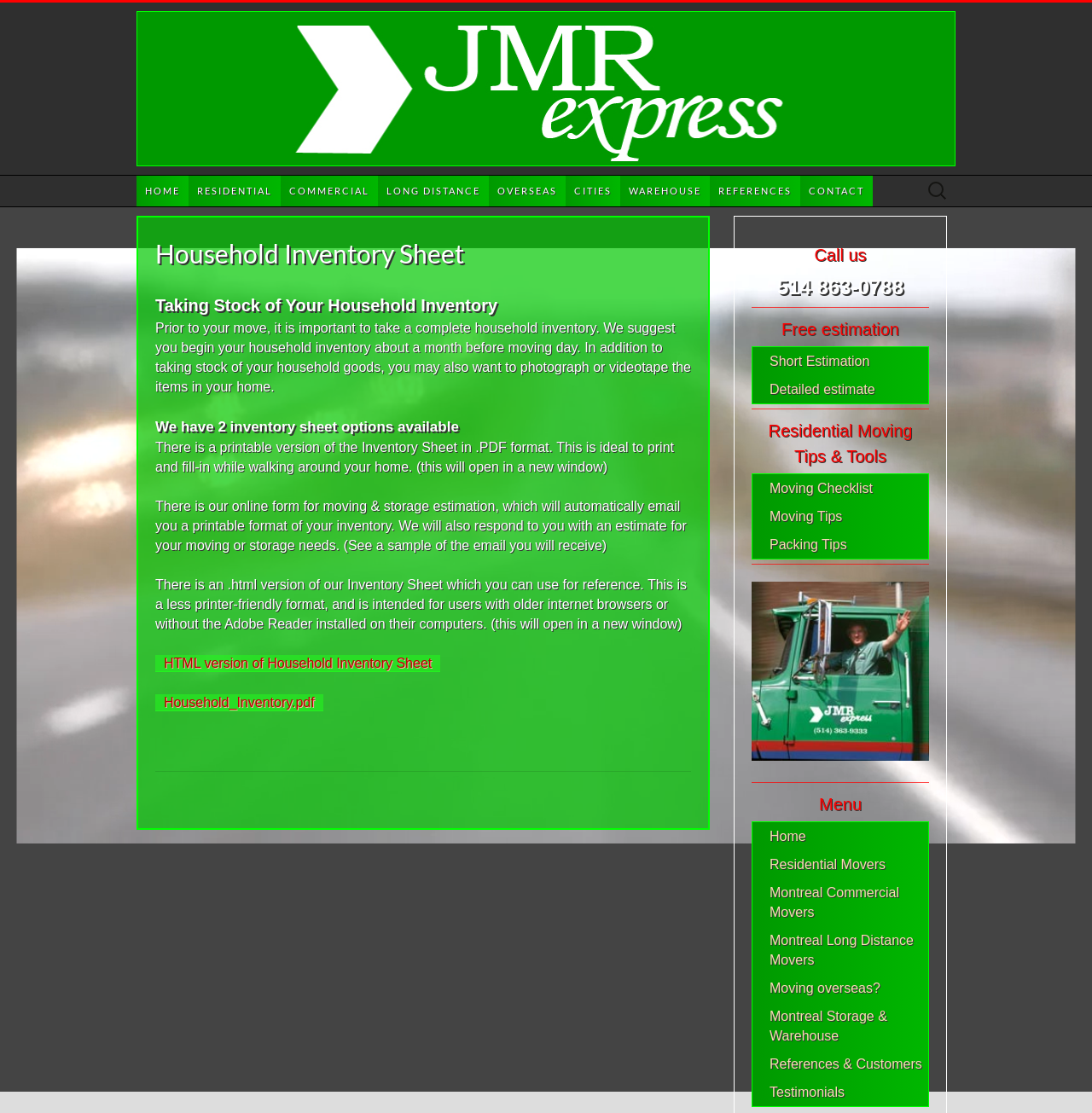Write an extensive caption that covers every aspect of the webpage.

The webpage is about a household inventory sheet provided by JMR MOVERS, a Montreal-based moving company. At the top of the page, there is a video and a link to the company's homepage, accompanied by the company's logo. Below this, there is a navigation menu with links to various sections of the website, including residential, commercial, long distance, and overseas moving services, as well as warehouse storage and customer references.

The main content of the page is divided into two sections. The first section explains the importance of taking a complete household inventory before moving, and provides instructions on how to do so. It suggests that users begin their inventory about a month before moving day and offers three options for creating an inventory sheet: a printable PDF version, an online form that can be emailed, and an HTML version for reference.

The second section is located on the right side of the page and contains various links and contact information. There is a heading that says "Call us" with a phone number, followed by links to request a free estimation and to access residential moving tips and tools. Below this, there is a menu with links to various sections of the website, including the homepage, residential movers, commercial movers, long distance movers, and storage and warehouse services.

Throughout the page, there are several headings and paragraphs of text that provide information and instructions on creating a household inventory sheet and accessing moving services. There are also several links to downloadable resources, such as a printable inventory sheet and a moving checklist.